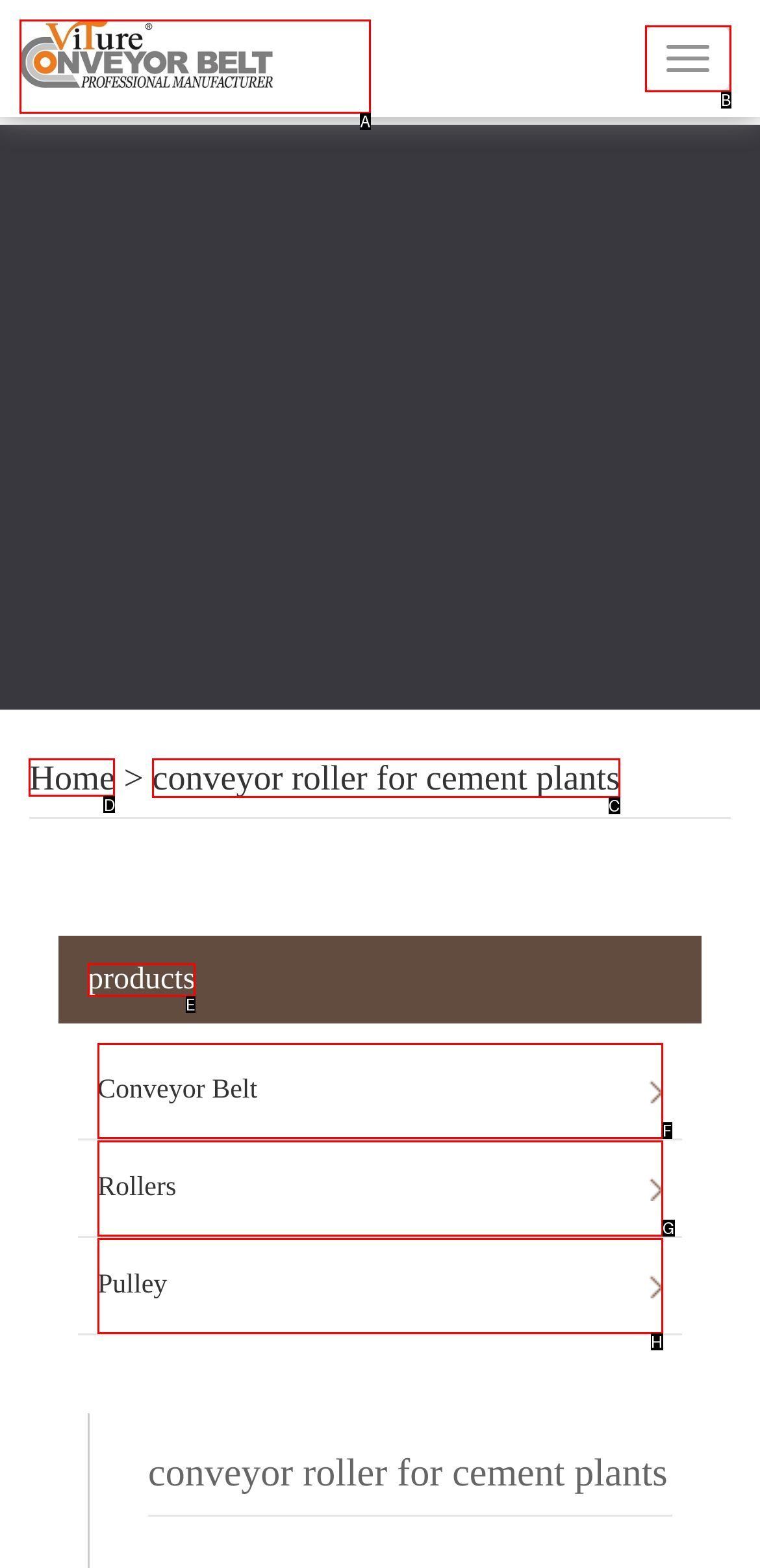Select the appropriate HTML element to click on to finish the task: Go to home page.
Answer with the letter corresponding to the selected option.

D